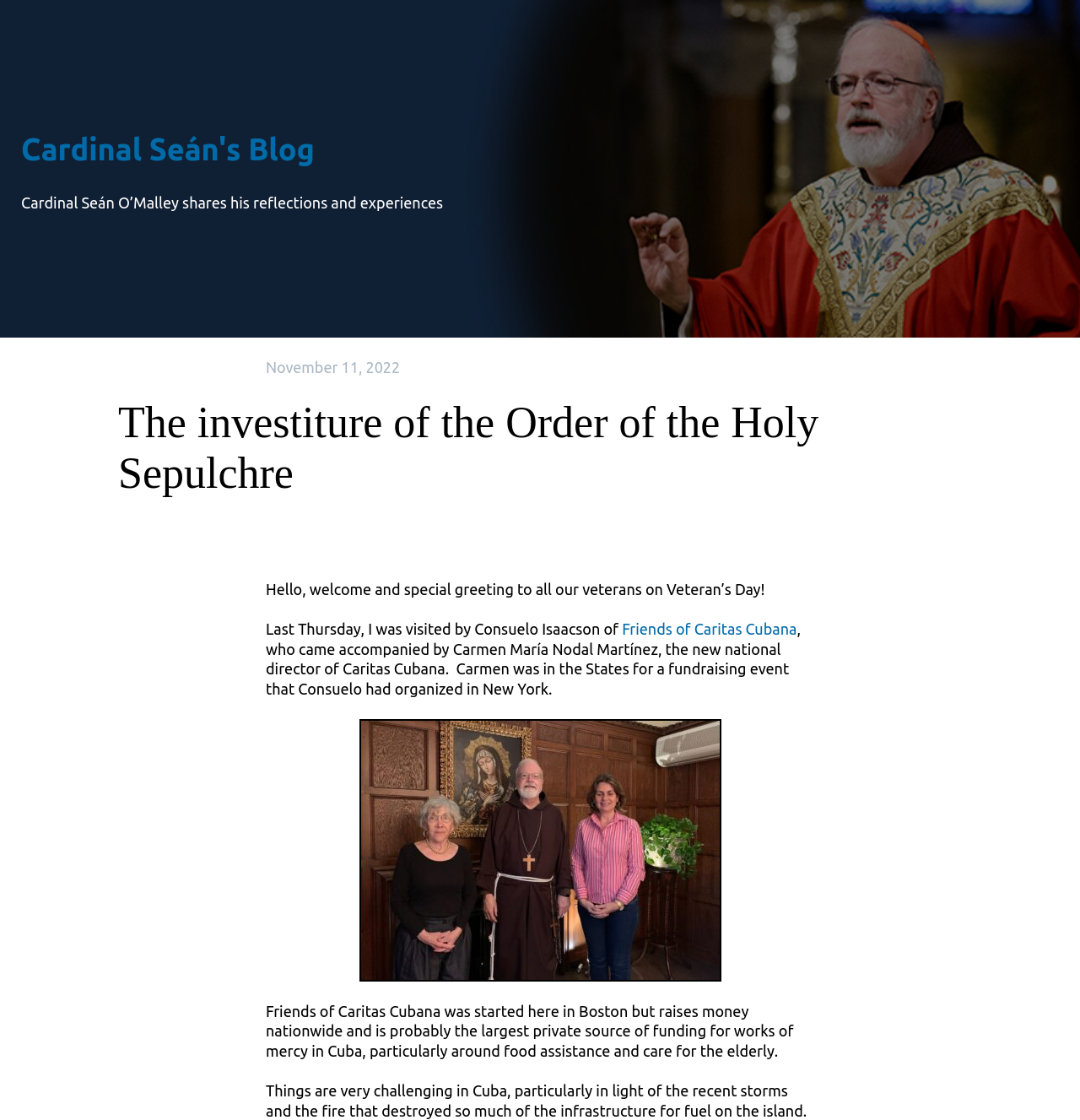Using the details from the image, please elaborate on the following question: What is the organization that Consuelo Isaacson is associated with?

The question asks for the organization that Consuelo Isaacson is associated with, which can be found in the link element with the text 'Friends of Caritas Cubana'.